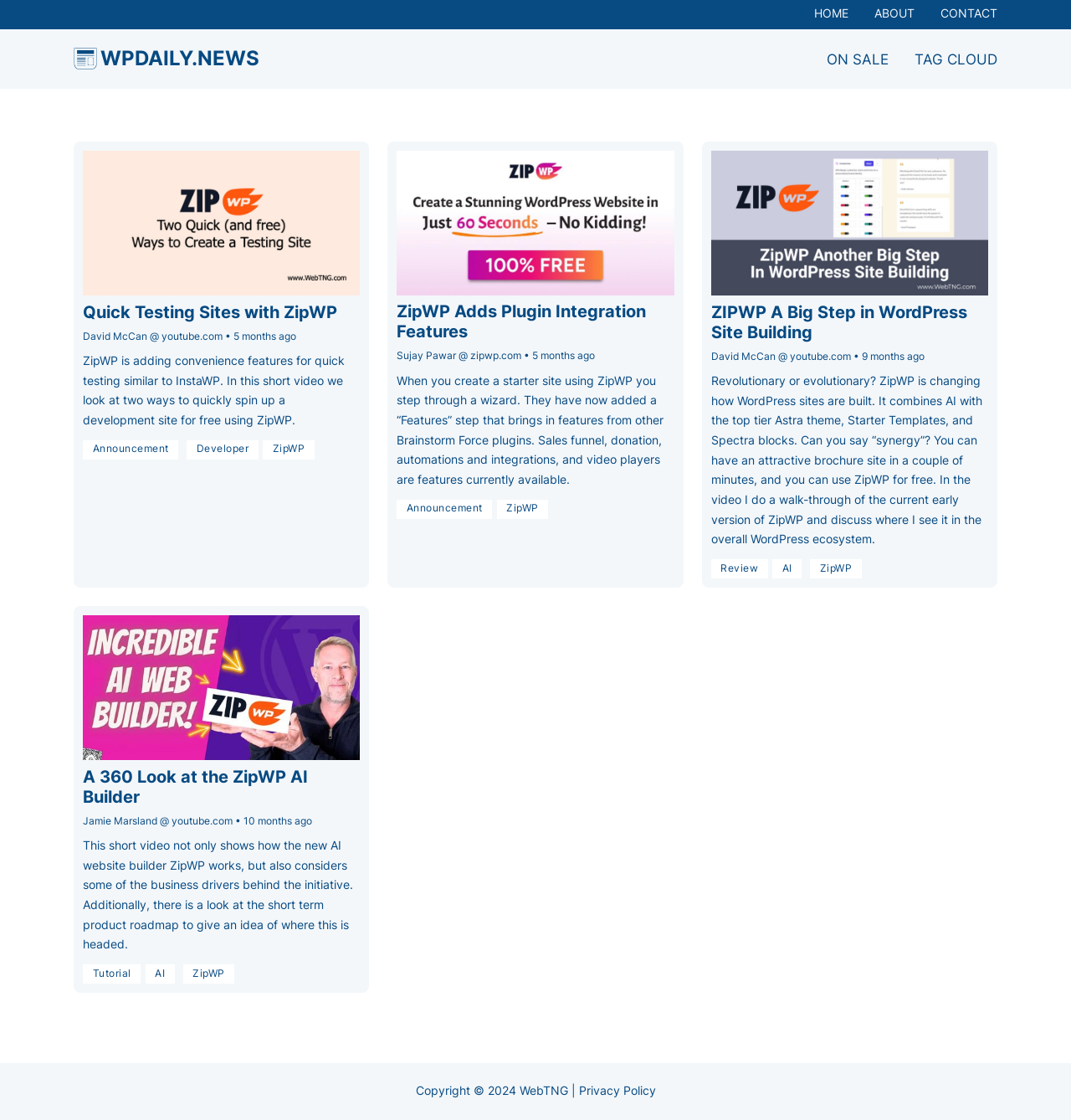Please mark the bounding box coordinates of the area that should be clicked to carry out the instruction: "Check the ON SALE section".

[0.772, 0.046, 0.83, 0.061]